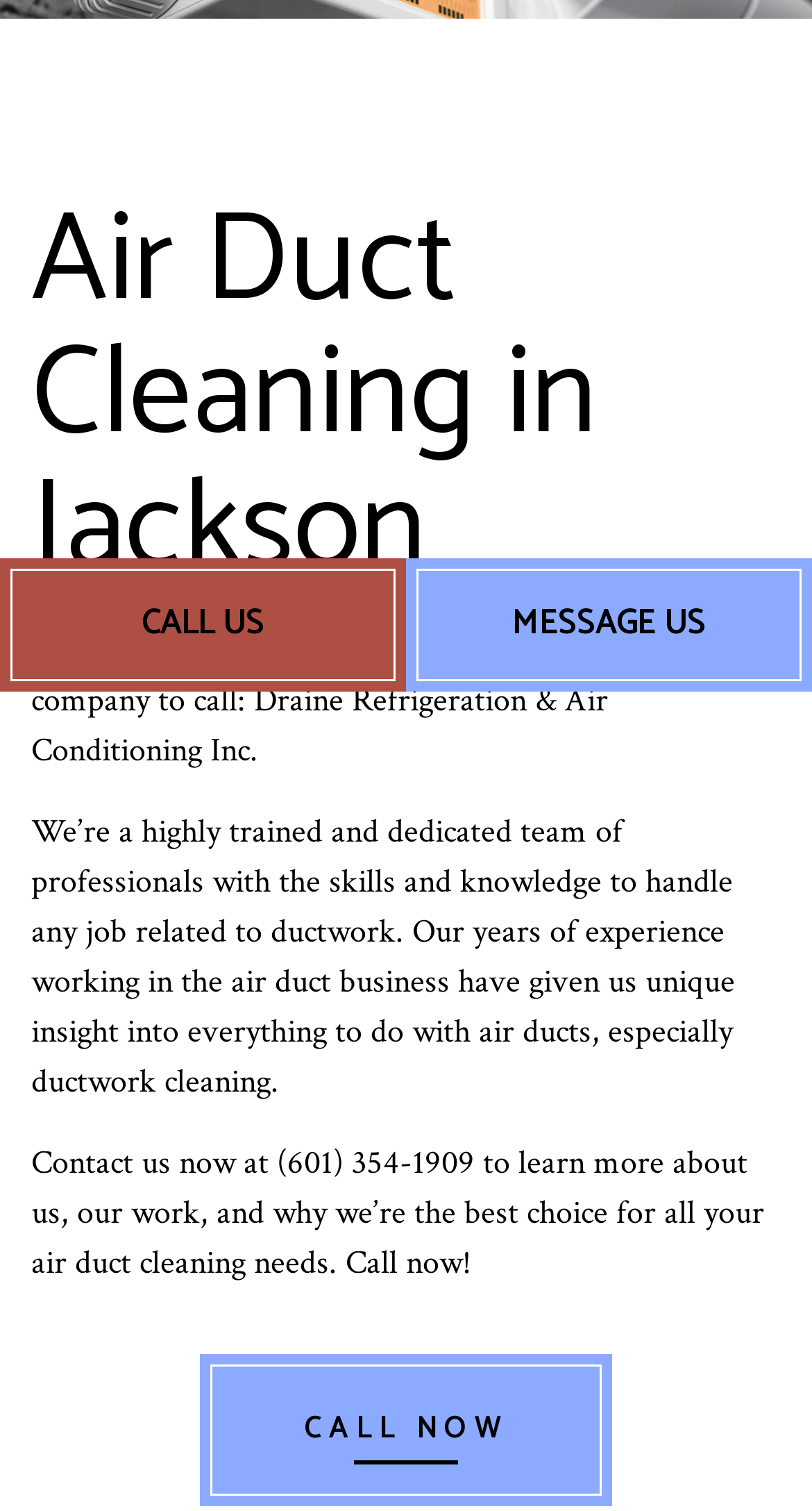Based on the element description: "CALL NOW", identify the UI element and provide its bounding box coordinates. Use four float numbers between 0 and 1, [left, top, right, bottom].

[0.246, 0.895, 0.754, 0.996]